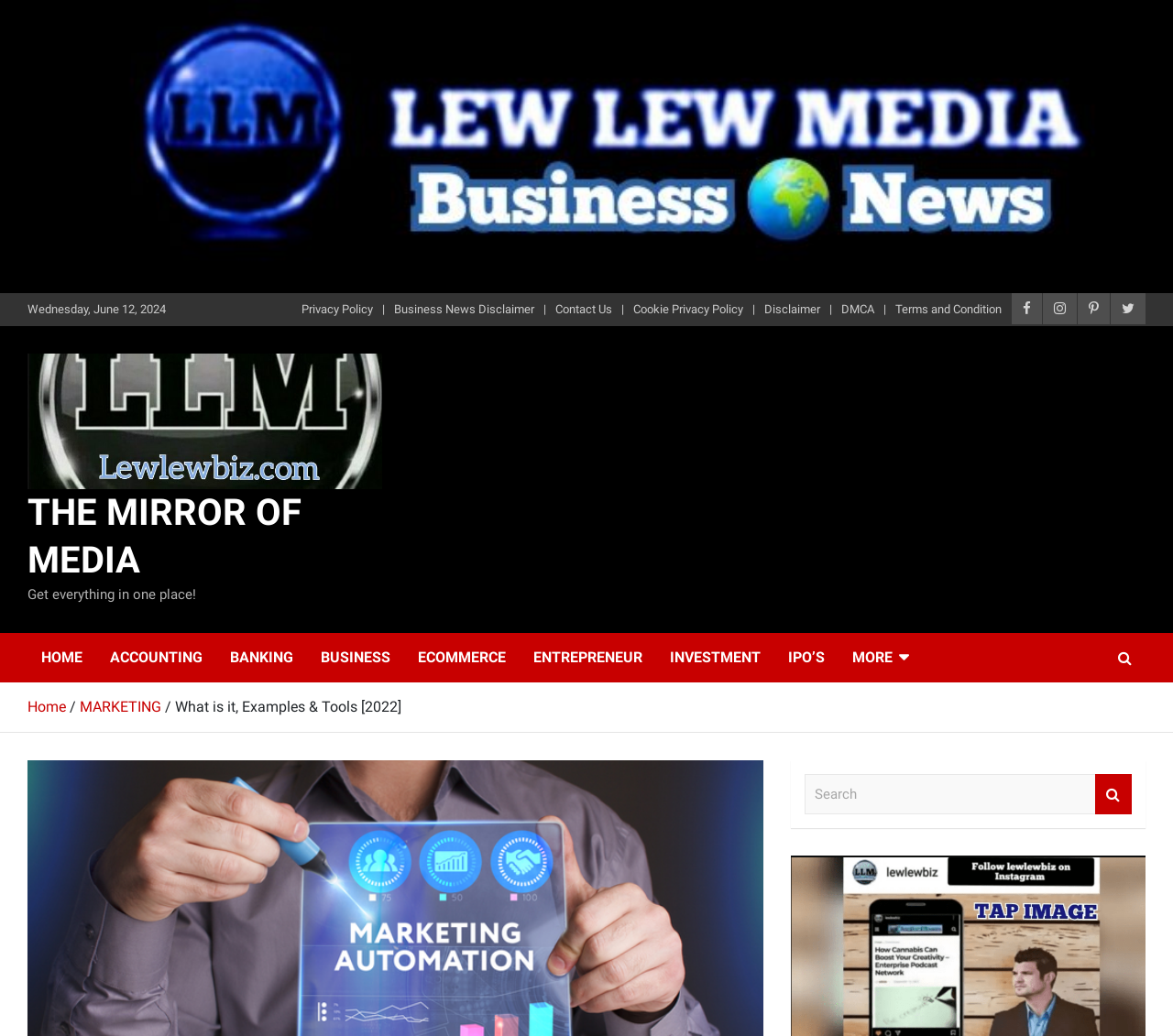What are the main categories on the website?
Look at the webpage screenshot and answer the question with a detailed explanation.

The main categories on the website are obtained from the links located below the heading 'THE MIRROR OF MEDIA', which include 'HOME', 'ACCOUNTING', 'BANKING', 'BUSINESS', and others.